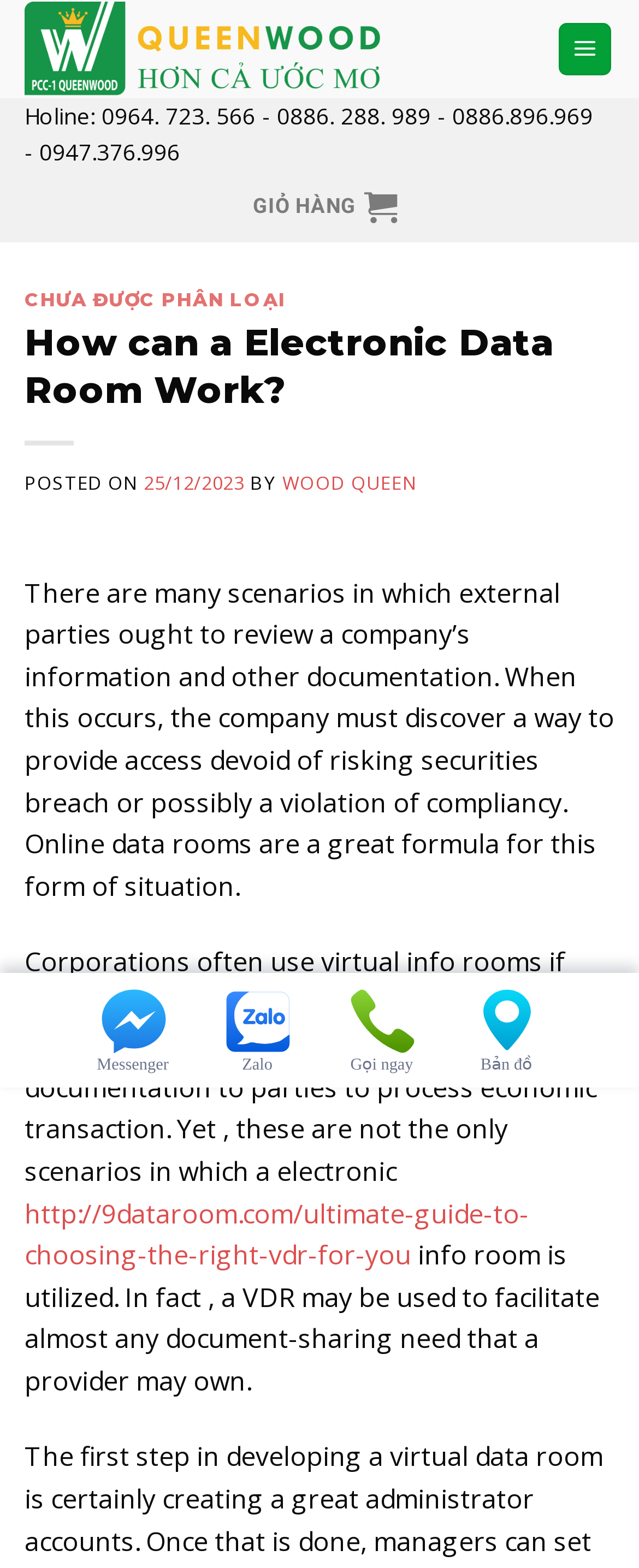Can you find and generate the webpage's heading?

How can a Electronic Data Room Work?